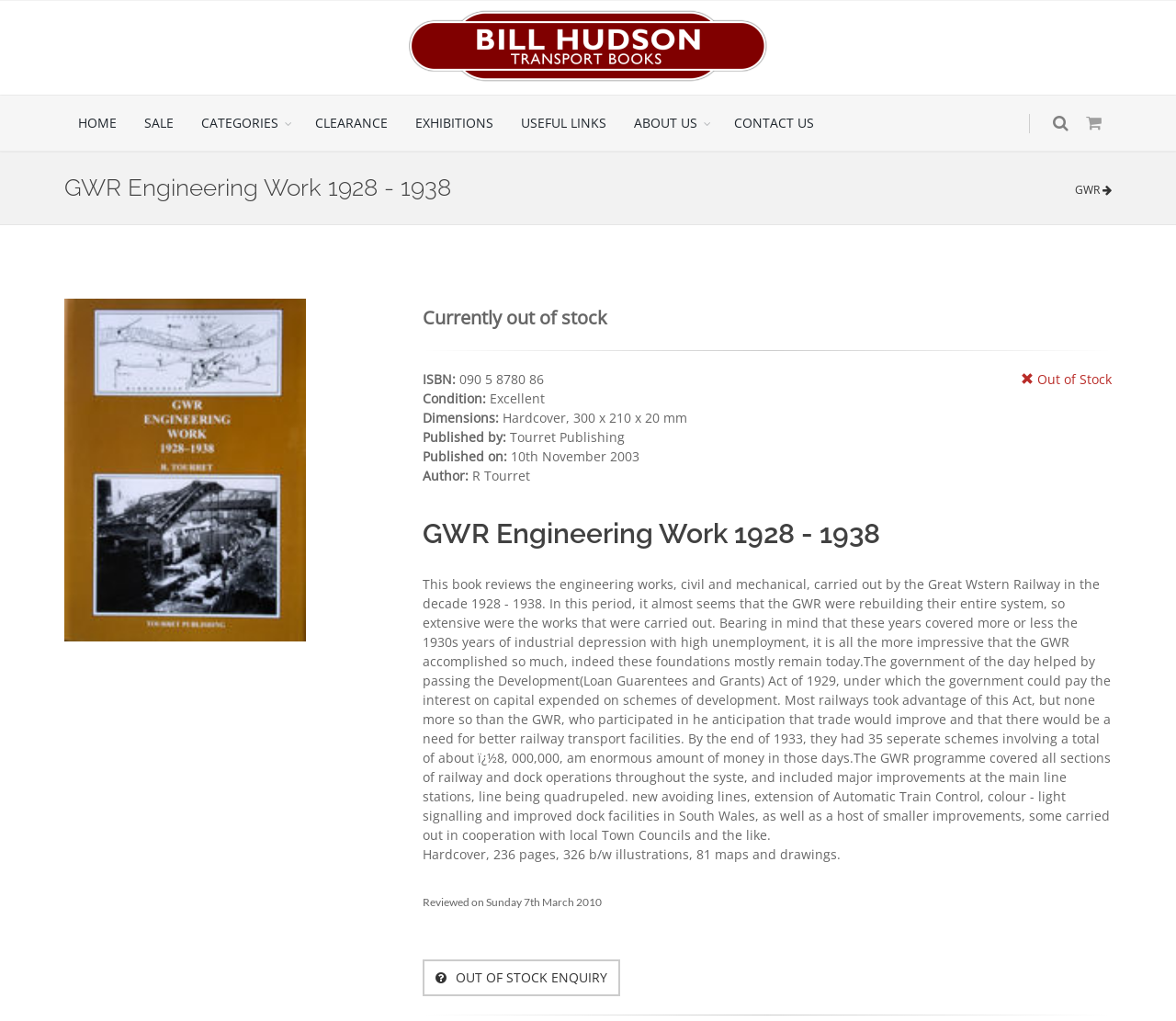What is the main heading of this webpage? Please extract and provide it.

GWR Engineering Work 1928 - 1938